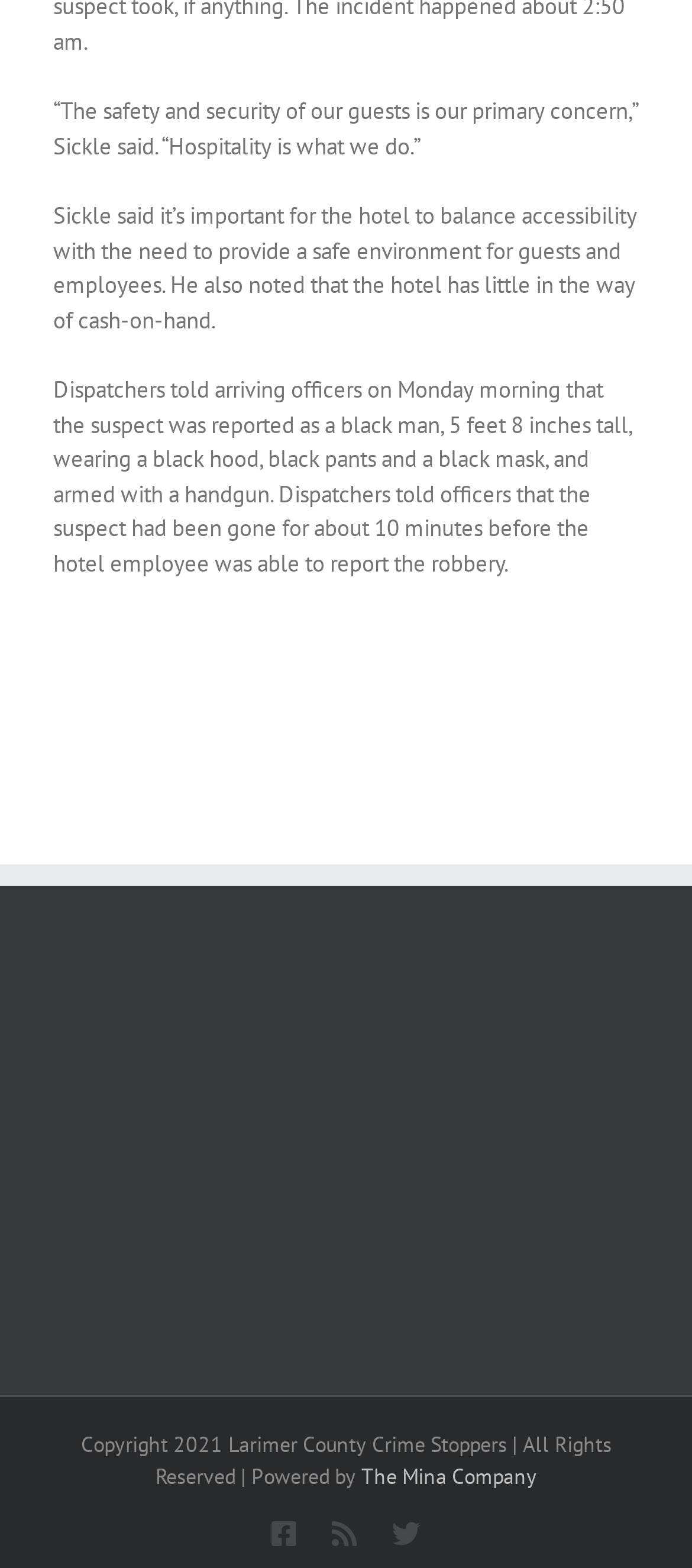What is the name of the company that powered the website? From the image, respond with a single word or brief phrase.

The Mina Company